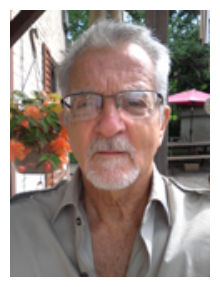What is the environment behind the man?
Using the image, give a concise answer in the form of a single word or short phrase.

Lush green background with flowers